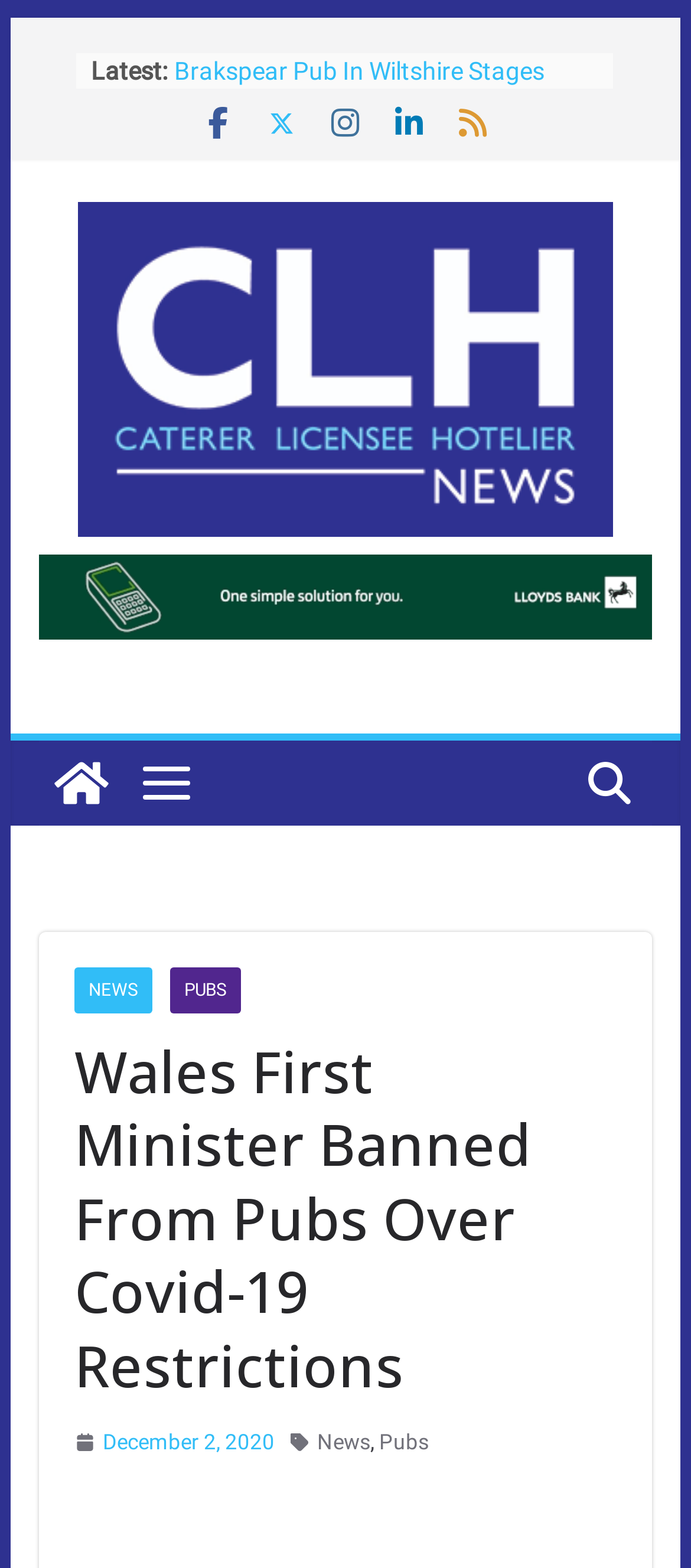Identify the bounding box coordinates for the element you need to click to achieve the following task: "Read the latest news". The coordinates must be four float values ranging from 0 to 1, formatted as [left, top, right, bottom].

[0.132, 0.036, 0.242, 0.054]